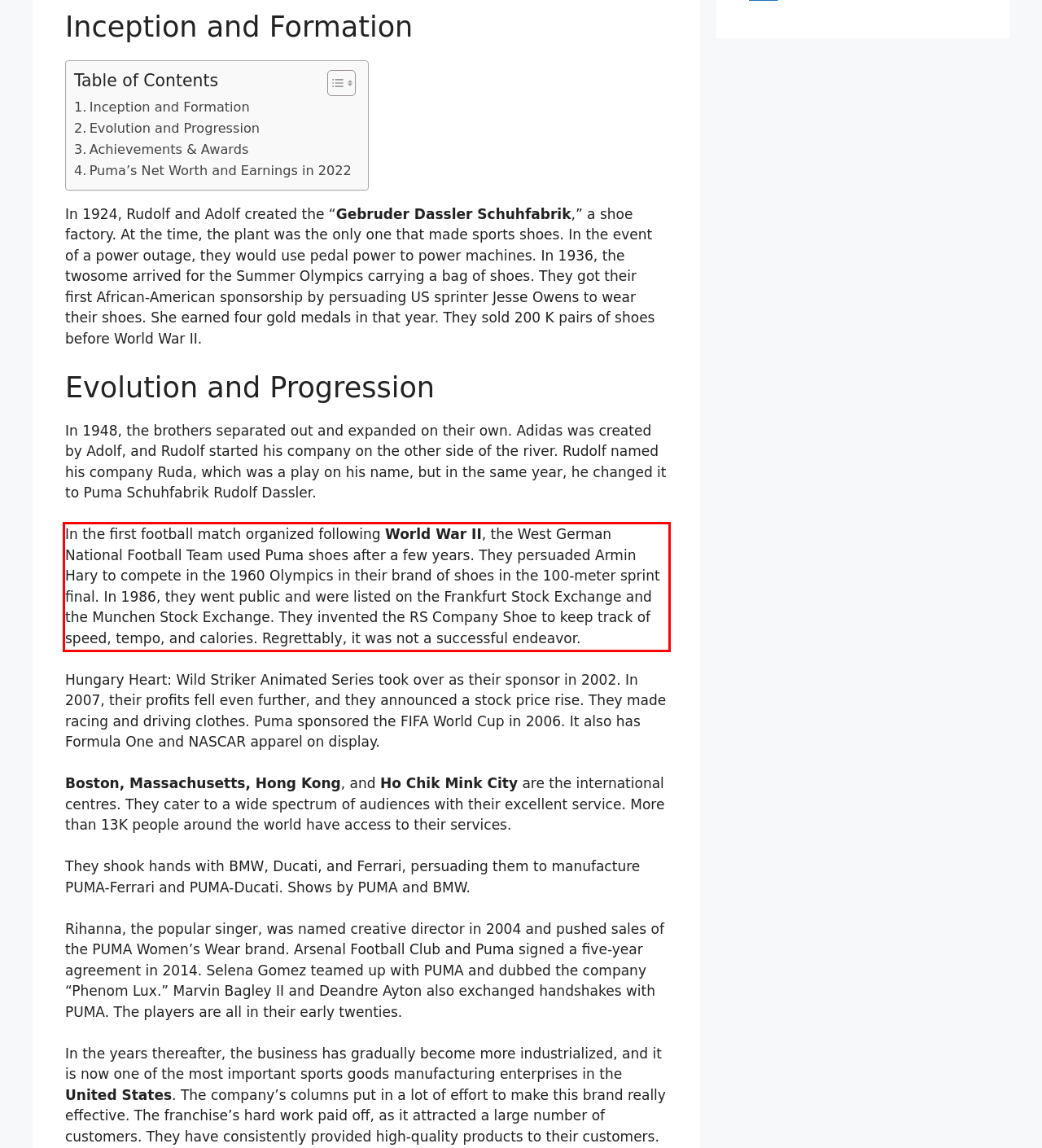Given the screenshot of the webpage, identify the red bounding box, and recognize the text content inside that red bounding box.

In the first football match organized following World War II, the West German National Football Team used Puma shoes after a few years. They persuaded Armin Hary to compete in the 1960 Olympics in their brand of shoes in the 100-meter sprint final. In 1986, they went public and were listed on the Frankfurt Stock Exchange and the Munchen Stock Exchange. They invented the RS Company Shoe to keep track of speed, tempo, and calories. Regrettably, it was not a successful endeavor.